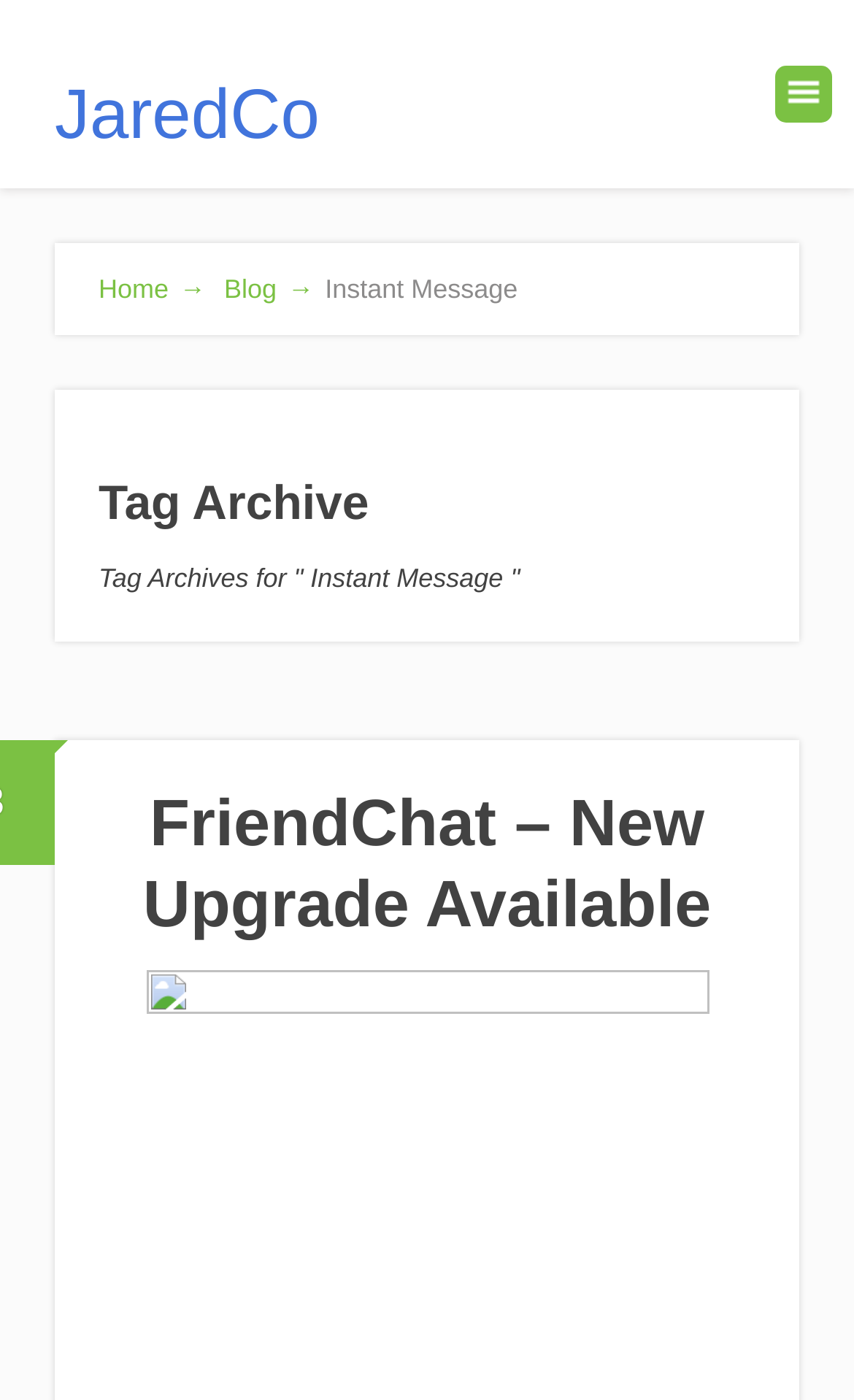What is the title of the latest article?
Using the image, elaborate on the answer with as much detail as possible.

I examined the webpage structure and found a heading 'FriendChat – New Upgrade Available' which appears to be the title of the latest article.